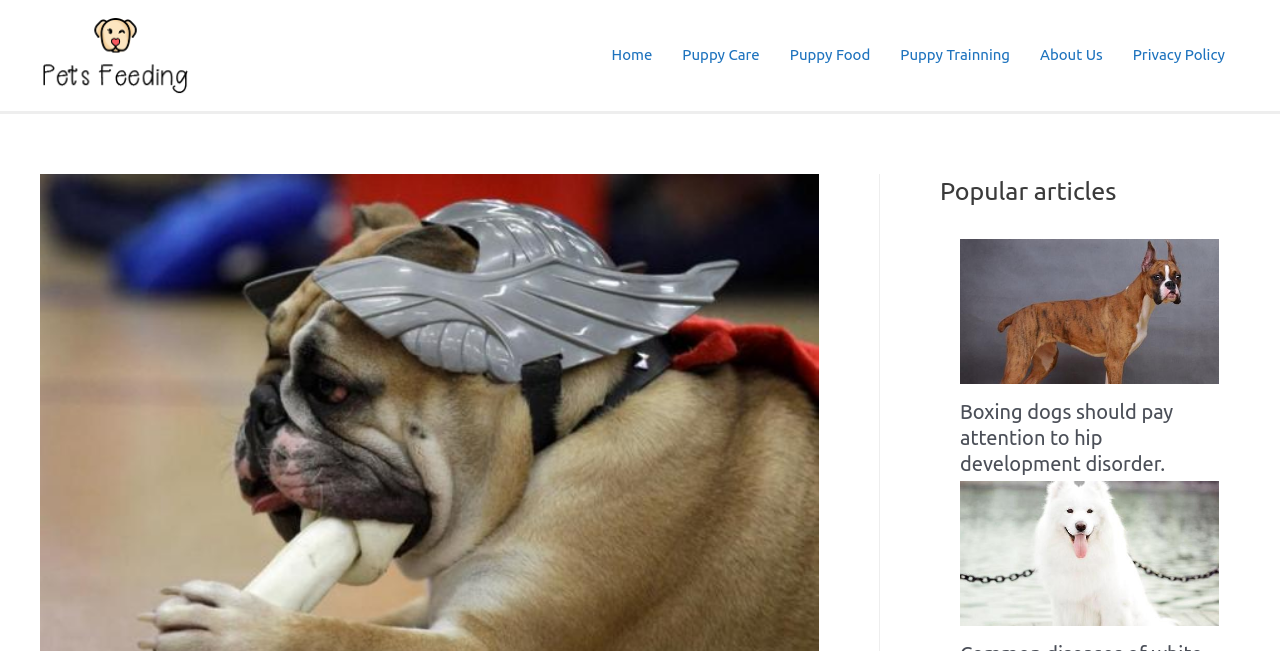How many articles are in the 'Popular articles' section?
Answer the question in a detailed and comprehensive manner.

The 'Popular articles' section contains two articles, one titled 'Boxing dogs should pay attention to hip development disorder.' and the other titled 'Common diseases of white-coated dogs'.